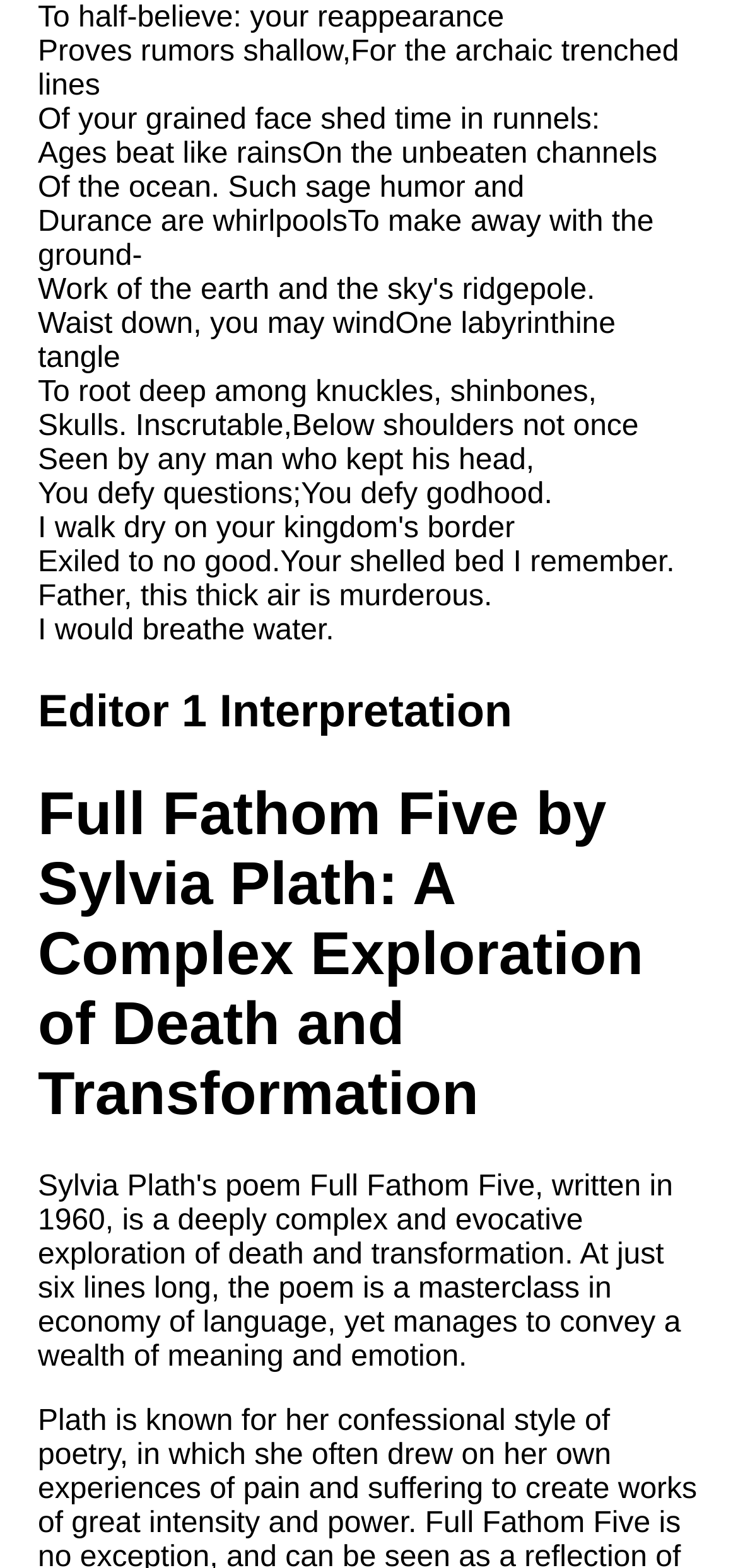From the element description Literate Roleplay, predict the bounding box coordinates of the UI element. The coordinates must be specified in the format (top-left x, top-left y, bottom-right x, bottom-right y) and should be within the 0 to 1 range.

[0.038, 0.855, 0.615, 0.896]